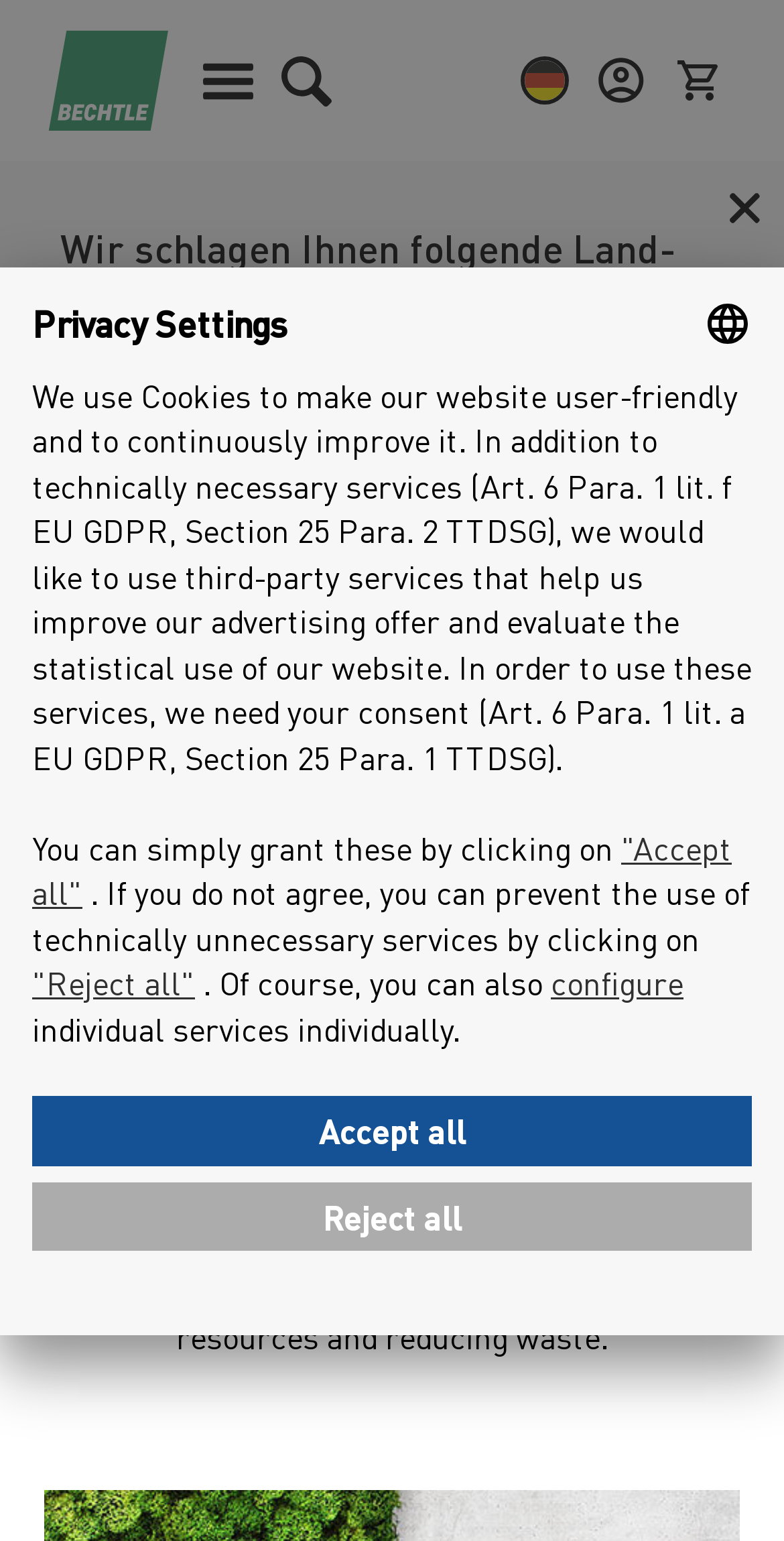Please provide the bounding box coordinates for the element that needs to be clicked to perform the instruction: "Click the 'Weiter' button". The coordinates must consist of four float numbers between 0 and 1, formatted as [left, top, right, bottom].

[0.085, 0.395, 0.931, 0.448]